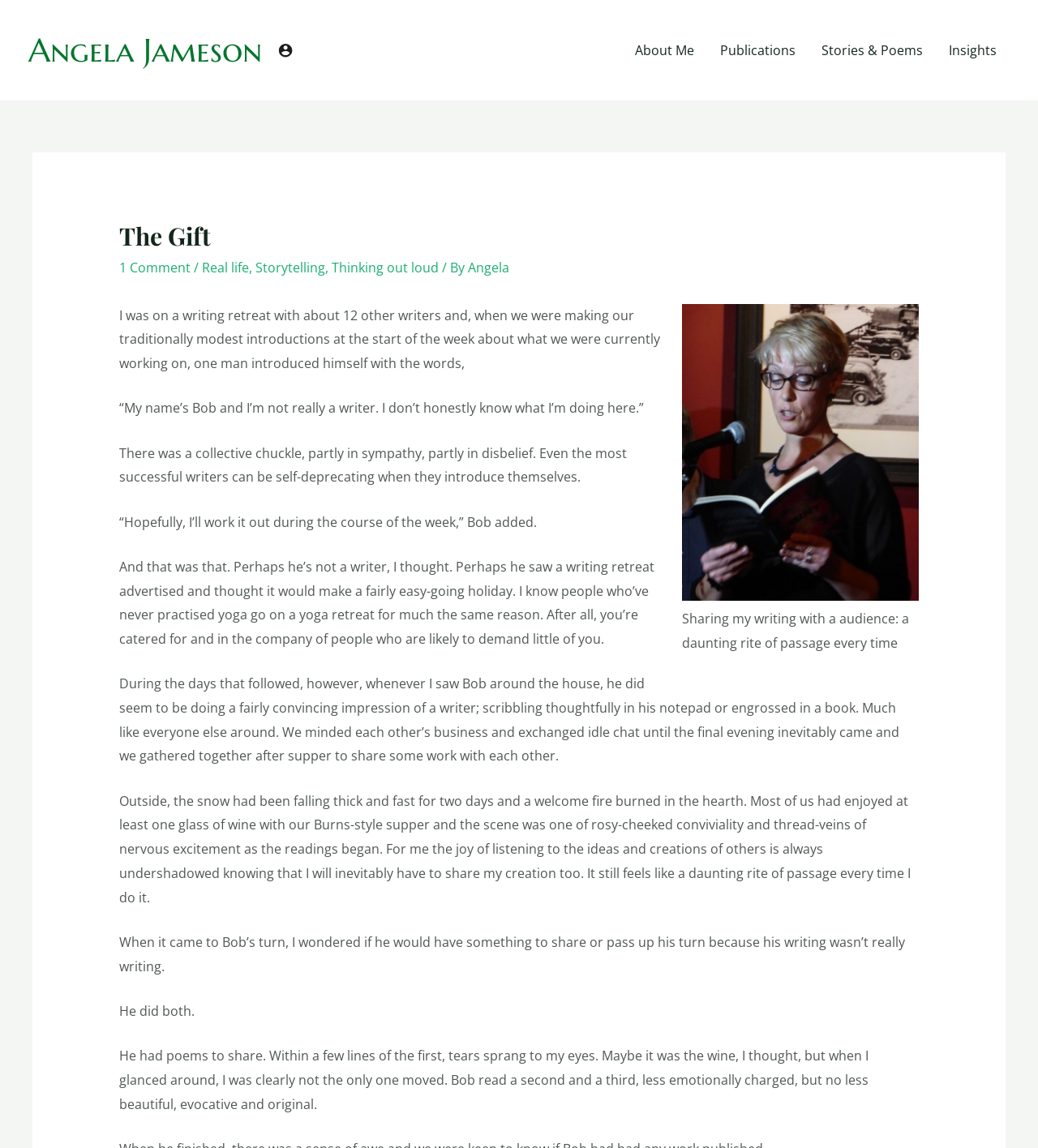Provide the bounding box coordinates in the format (top-left x, top-left y, bottom-right x, bottom-right y). All values are floating point numbers between 0 and 1. Determine the bounding box coordinate of the UI element described as: Real life

[0.194, 0.226, 0.24, 0.241]